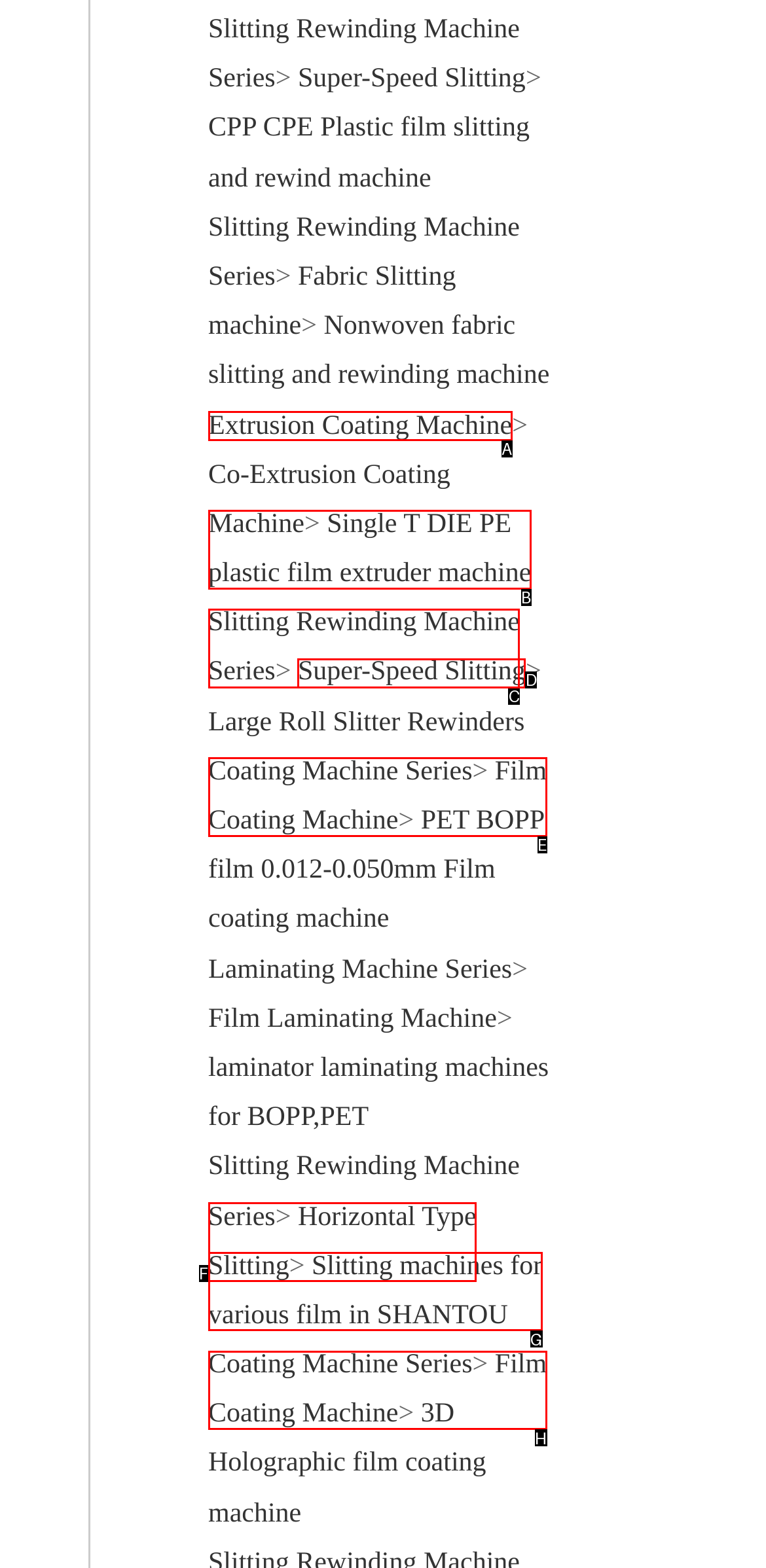Select the appropriate option that fits: Film Coating Machine
Reply with the letter of the correct choice.

E